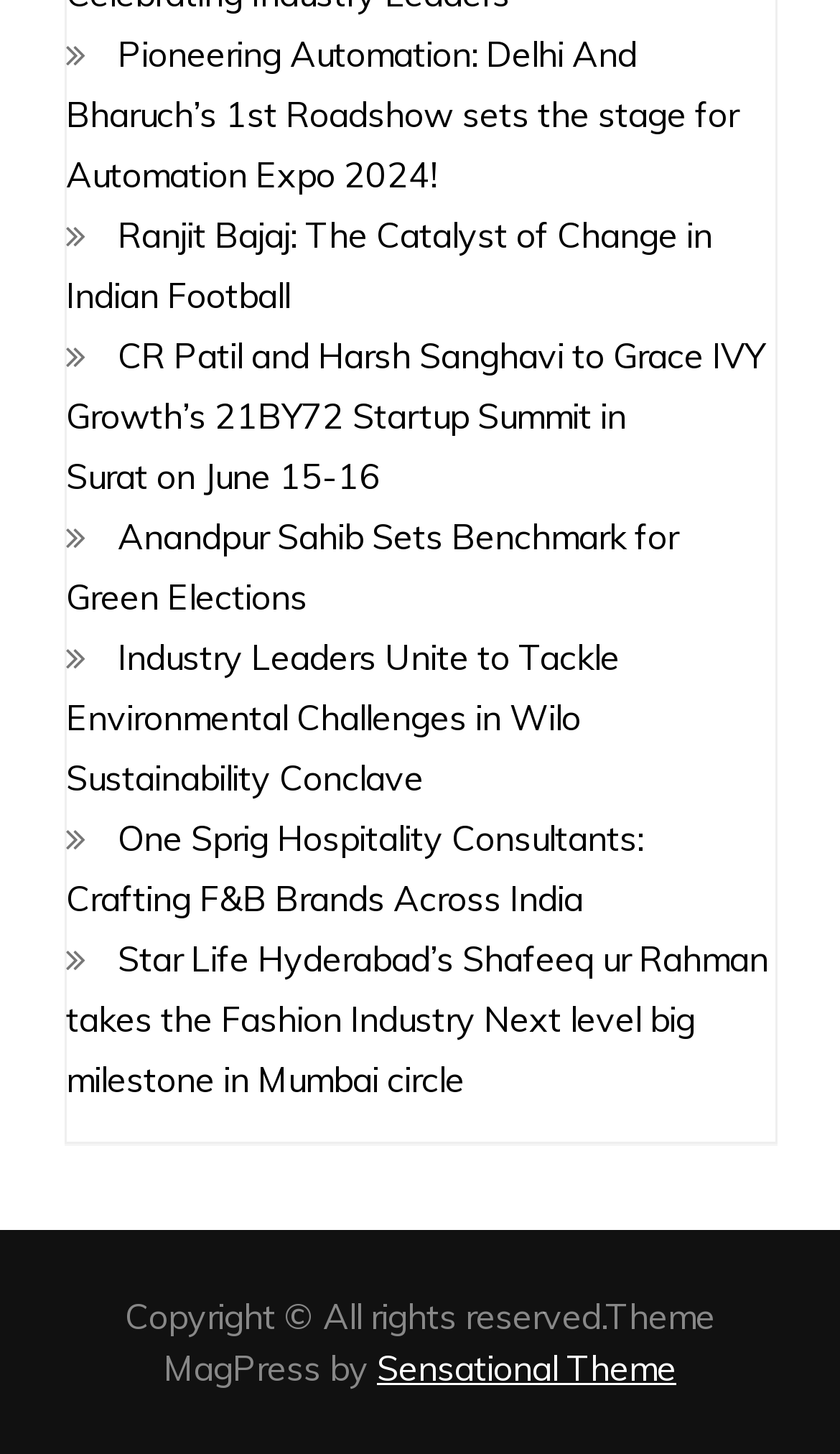Based on the visual content of the image, answer the question thoroughly: What is the event mentioned in the third link?

The third link on the webpage has the text 'CR Patil and Harsh Sanghavi to Grace IVY Growth’s 21BY72 Startup Summit in Surat on June 15-16' which mentions an event called IVY Growth’s 21BY72 Startup Summit.